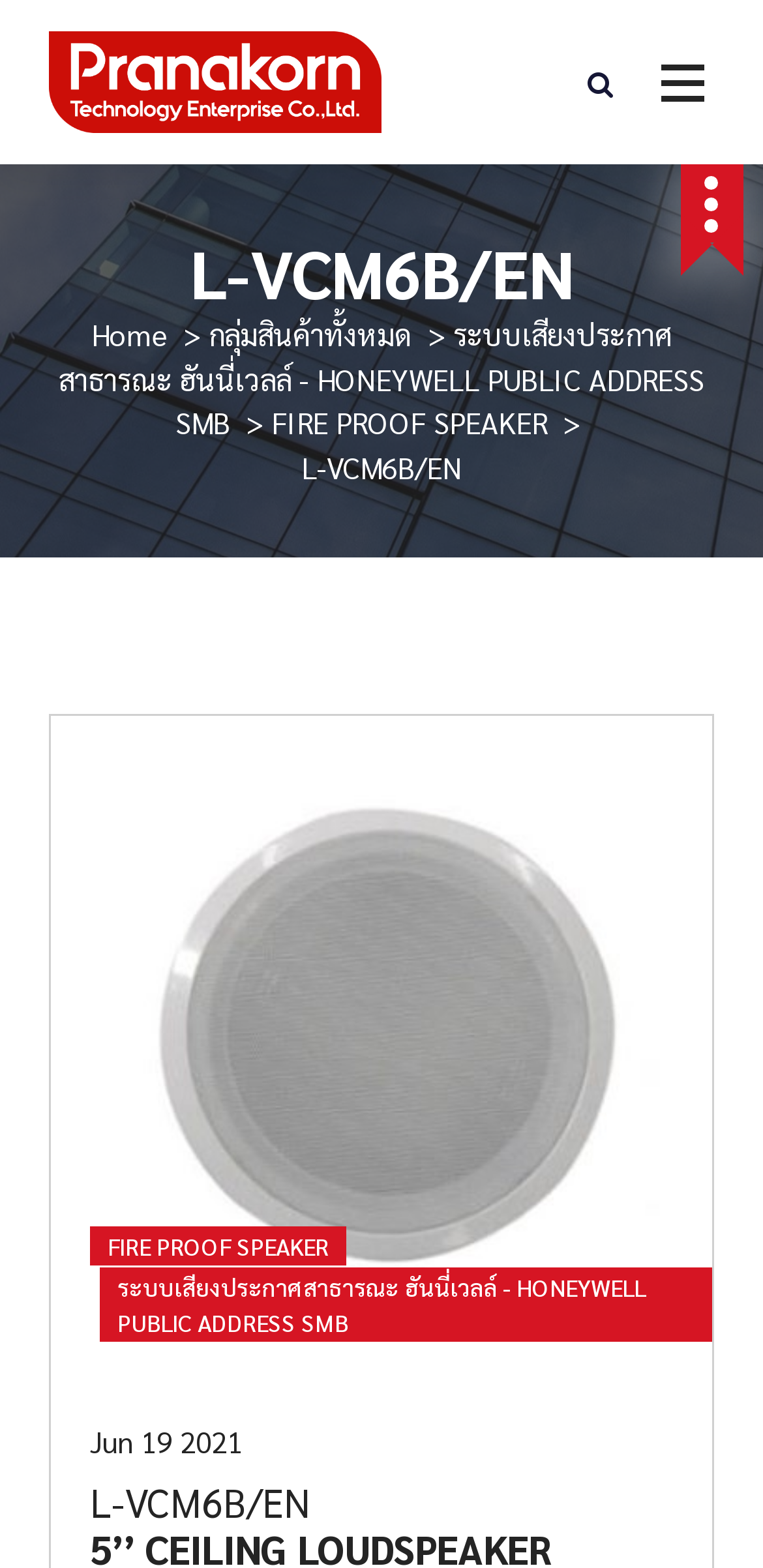Please determine the bounding box coordinates of the element's region to click for the following instruction: "Click the company logo".

[0.064, 0.02, 0.5, 0.085]